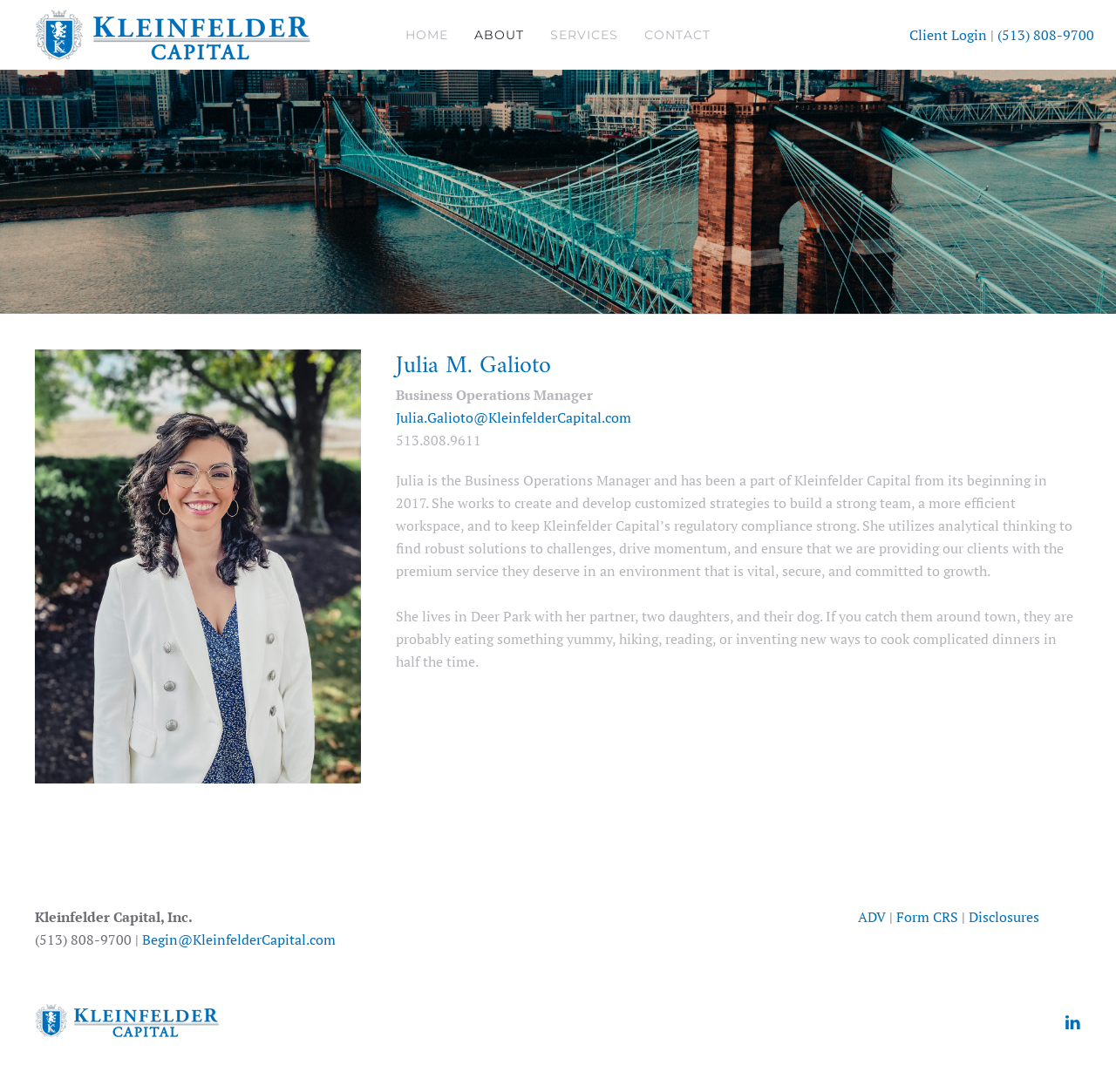Based on the element description: "alt="Kleinfelder Capital, Inc."", identify the UI element and provide its bounding box coordinates. Use four float numbers between 0 and 1, [left, top, right, bottom].

[0.02, 0.0, 0.291, 0.064]